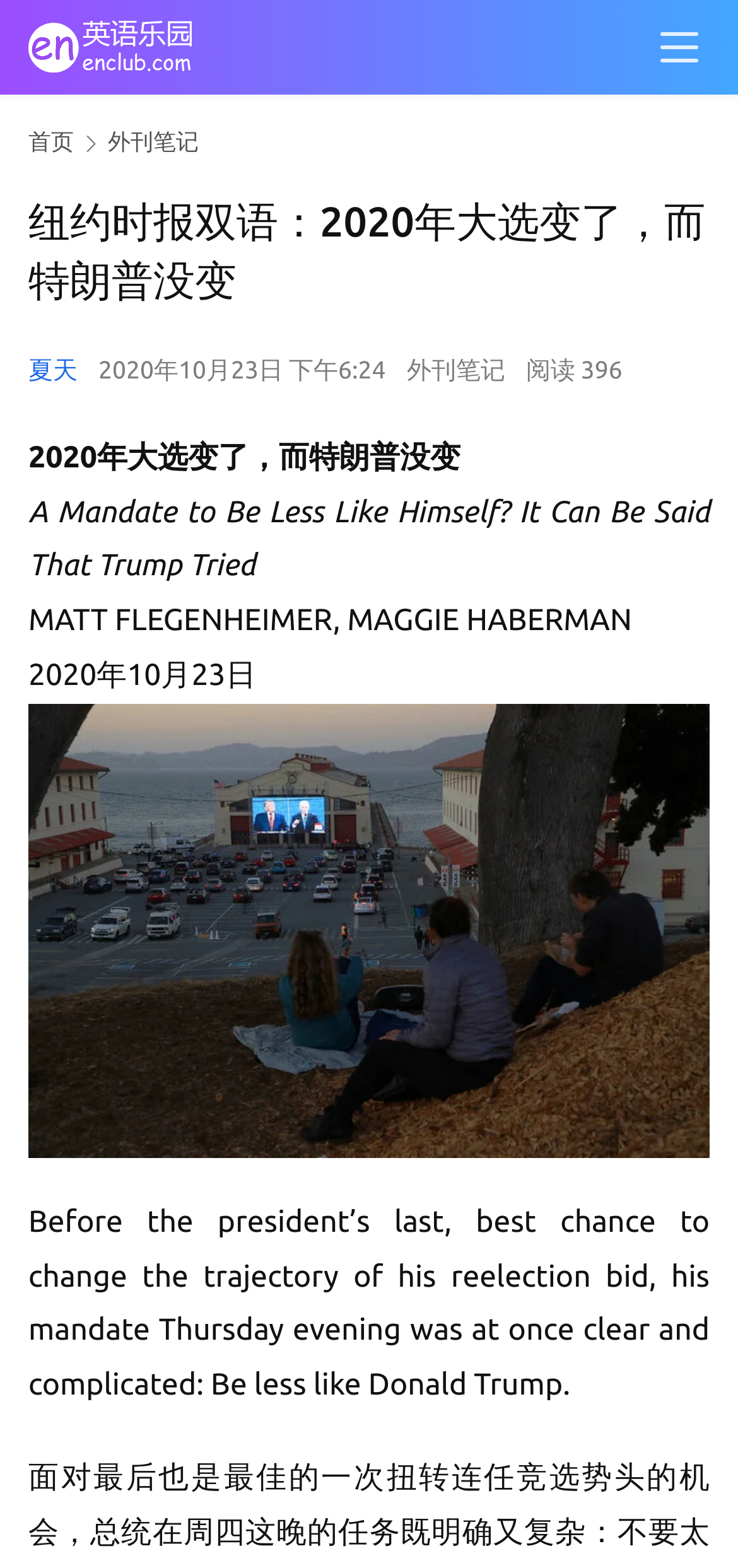Please answer the following question using a single word or phrase: 
What is the name of the website?

夏天英语乐园